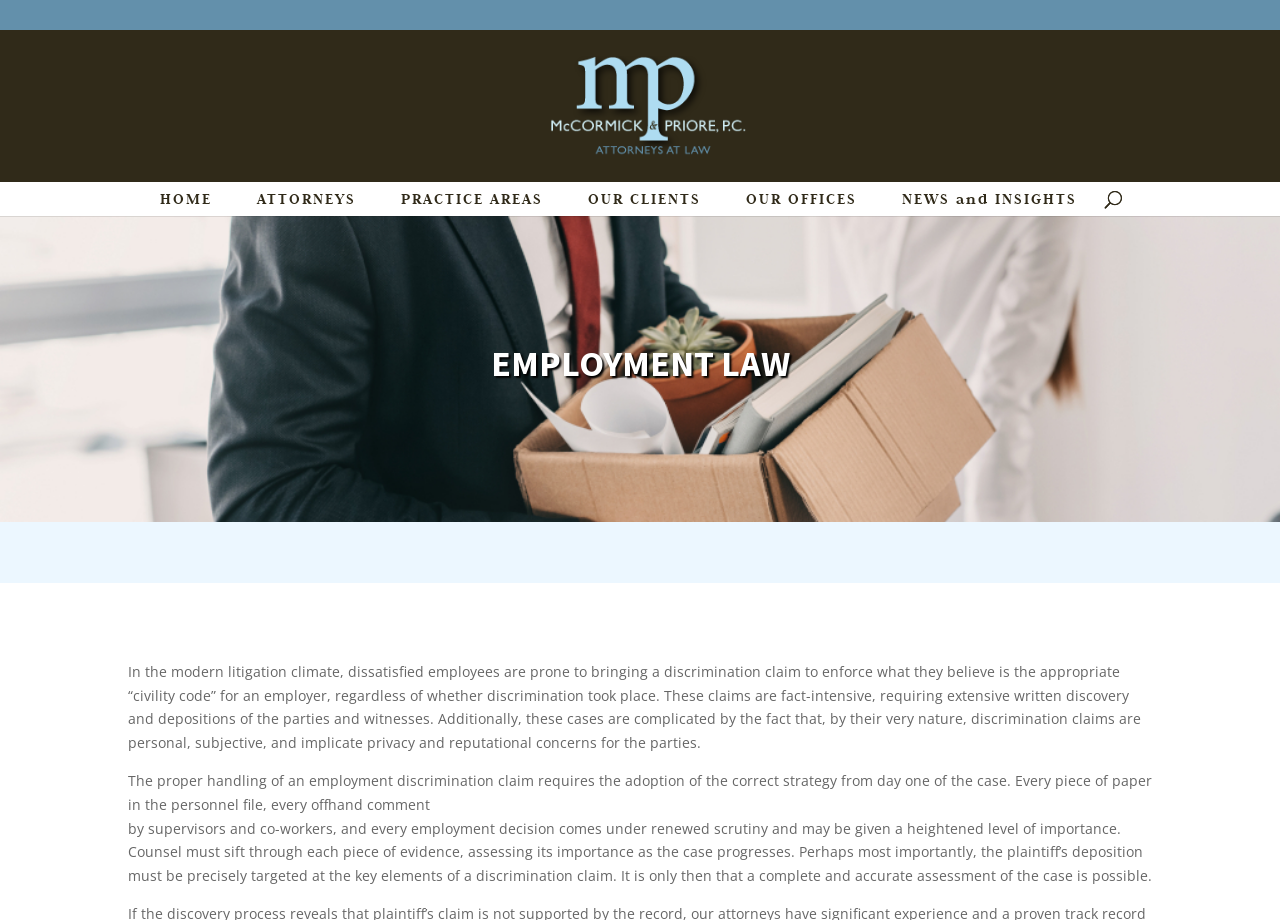Find the bounding box coordinates for the area that should be clicked to accomplish the instruction: "Read more about 'EMPLOYMENT LAW'".

[0.188, 0.376, 0.812, 0.426]